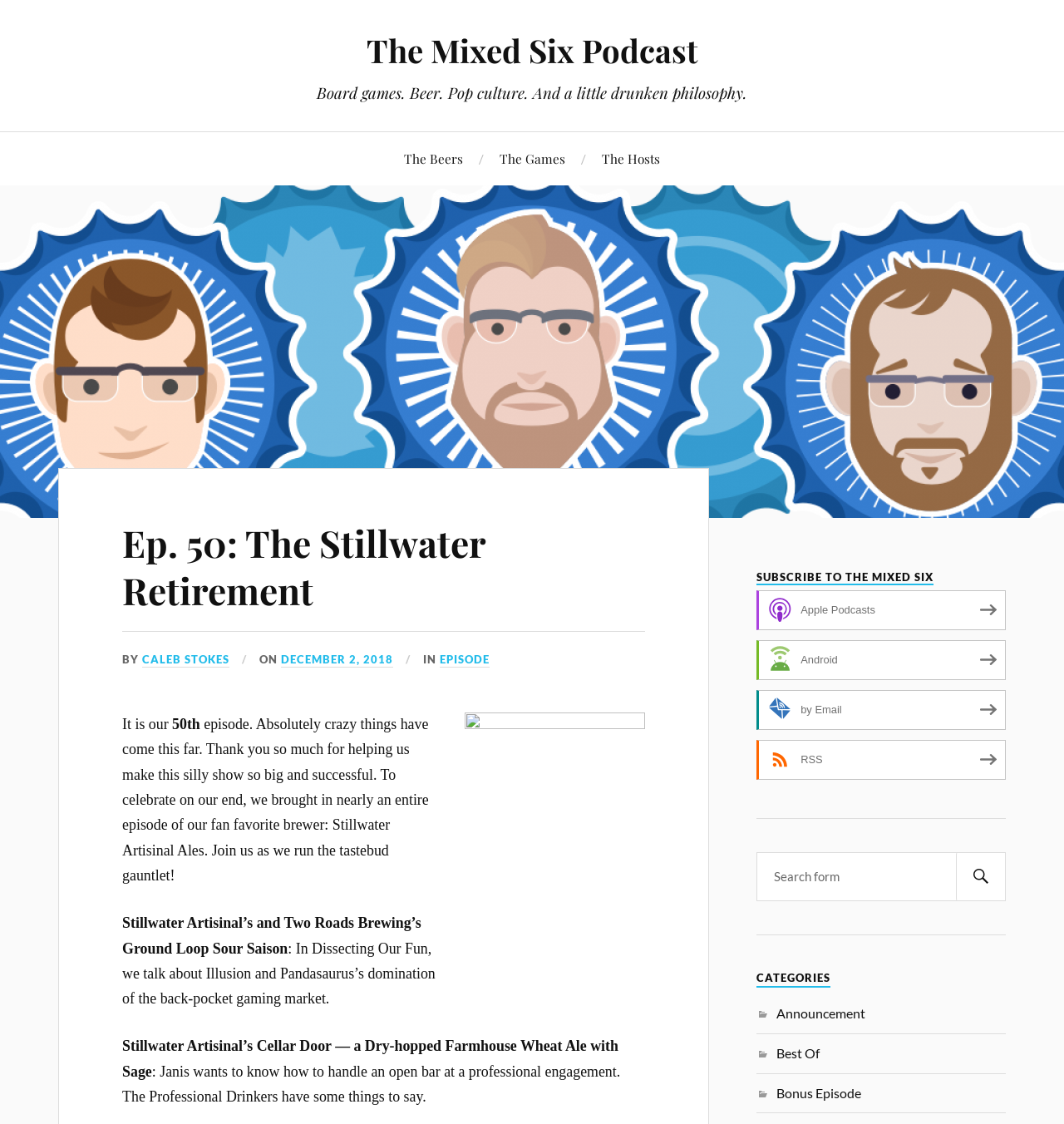Pinpoint the bounding box coordinates of the clickable area needed to execute the instruction: "Read the episode description of Ep. 50: The Stillwater Retirement". The coordinates should be specified as four float numbers between 0 and 1, i.e., [left, top, right, bottom].

[0.115, 0.637, 0.403, 0.786]